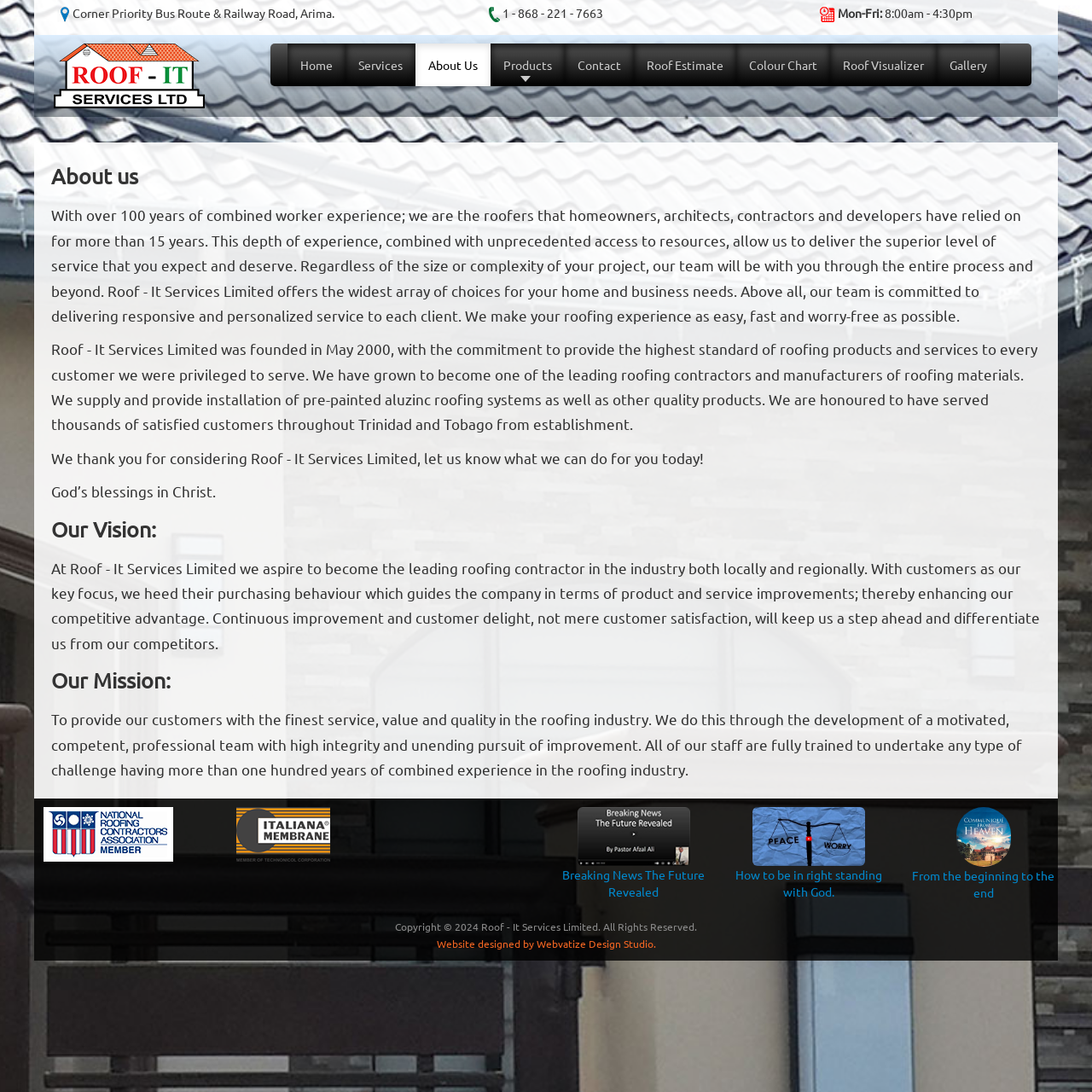Find the primary header on the webpage and provide its text.

Roof - It Serviced Limited.